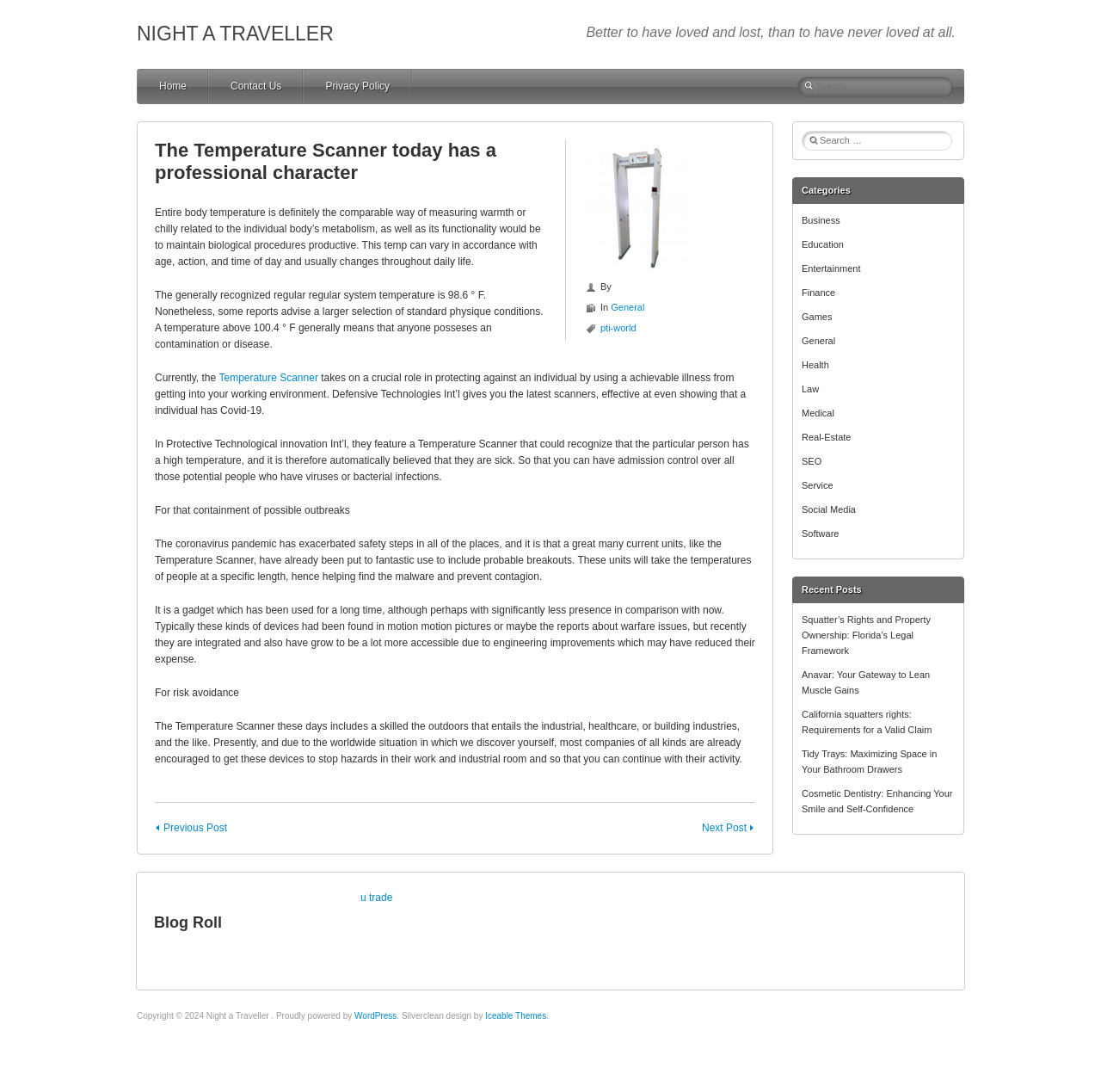Locate the bounding box coordinates of the item that should be clicked to fulfill the instruction: "View the Categories".

[0.72, 0.162, 0.876, 0.187]